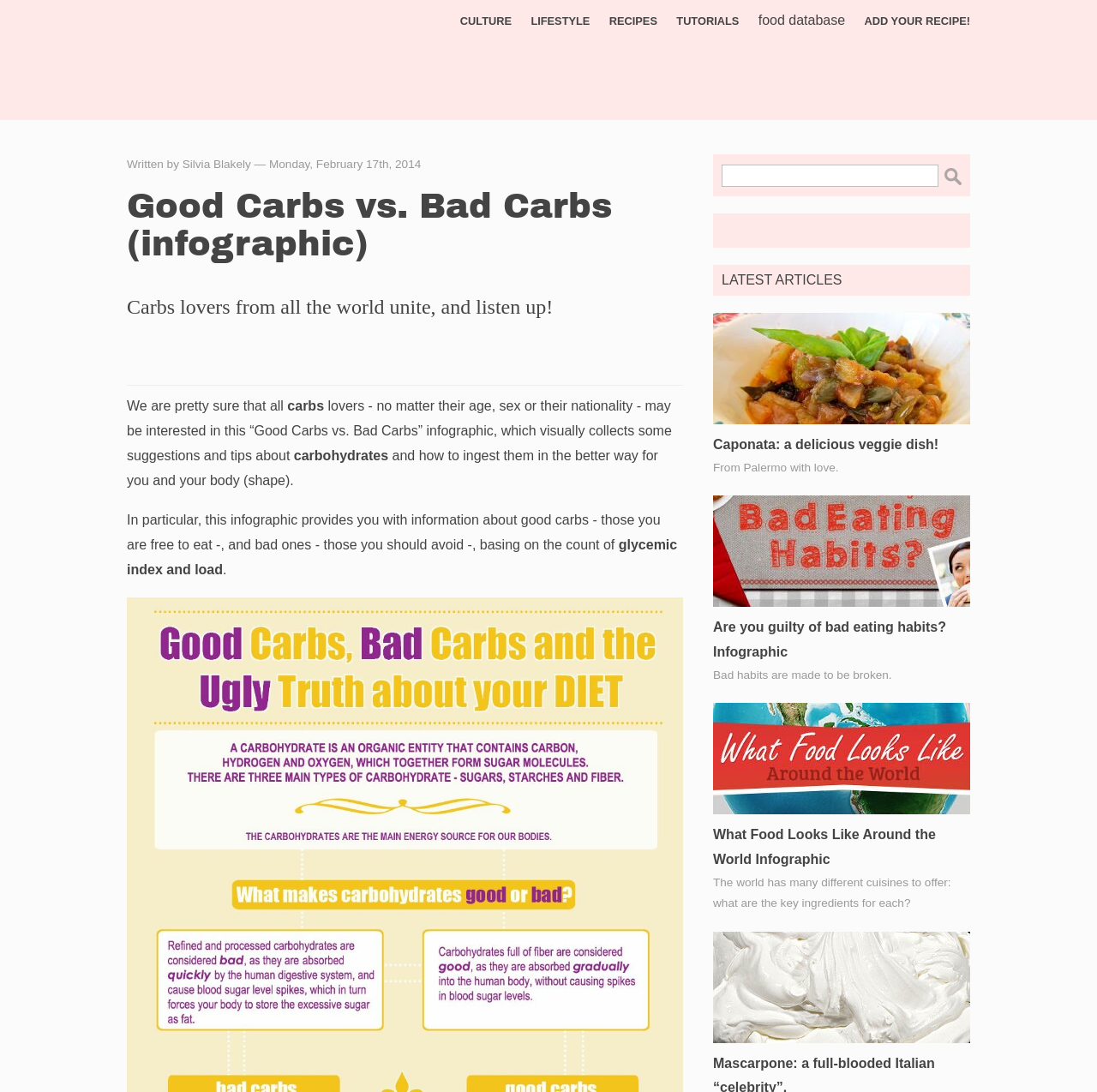Answer the question briefly using a single word or phrase: 
How many latest articles are listed?

4